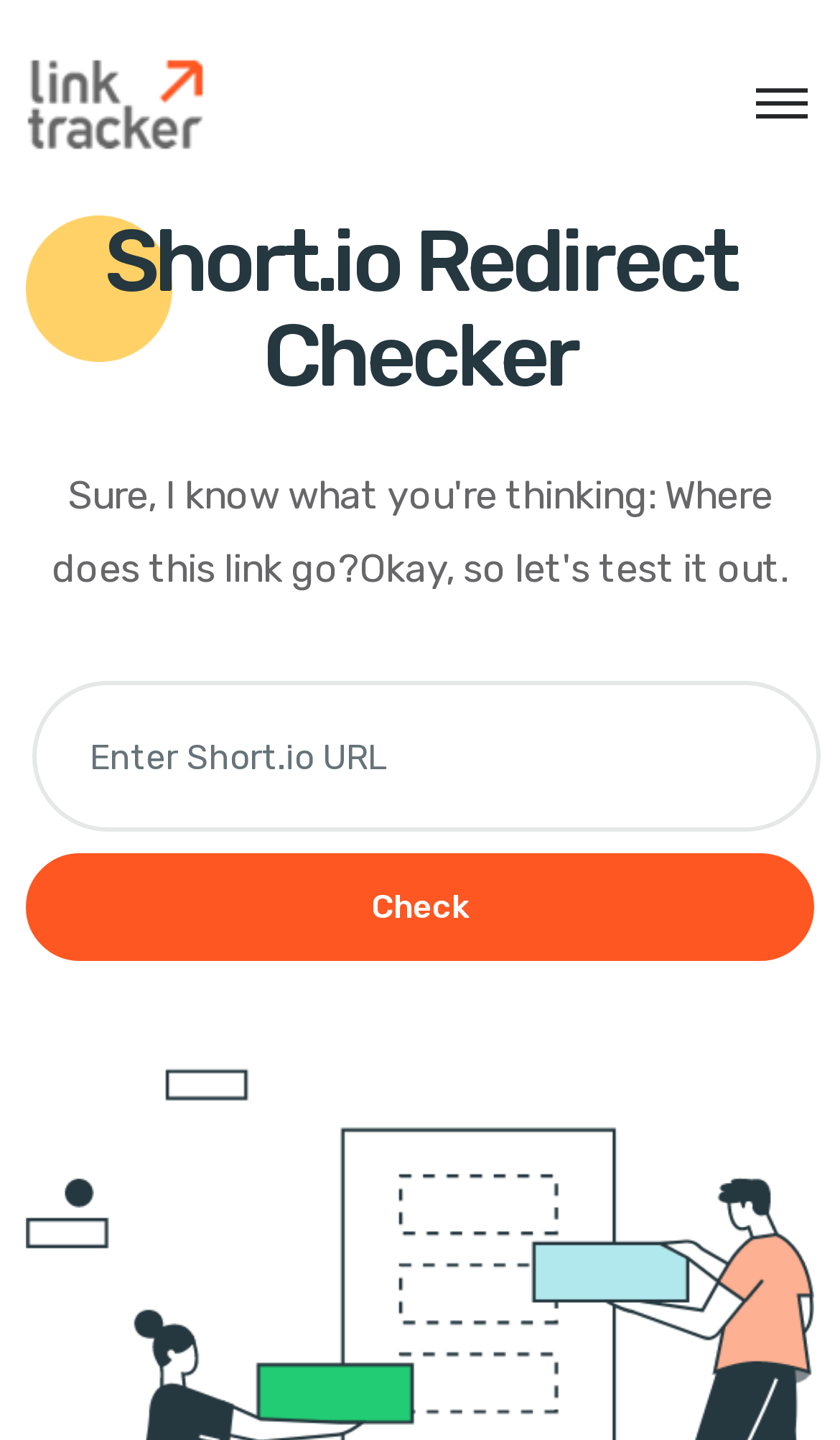Using the description: "Check", determine the UI element's bounding box coordinates. Ensure the coordinates are in the format of four float numbers between 0 and 1, i.e., [left, top, right, bottom].

[0.031, 0.593, 0.969, 0.667]